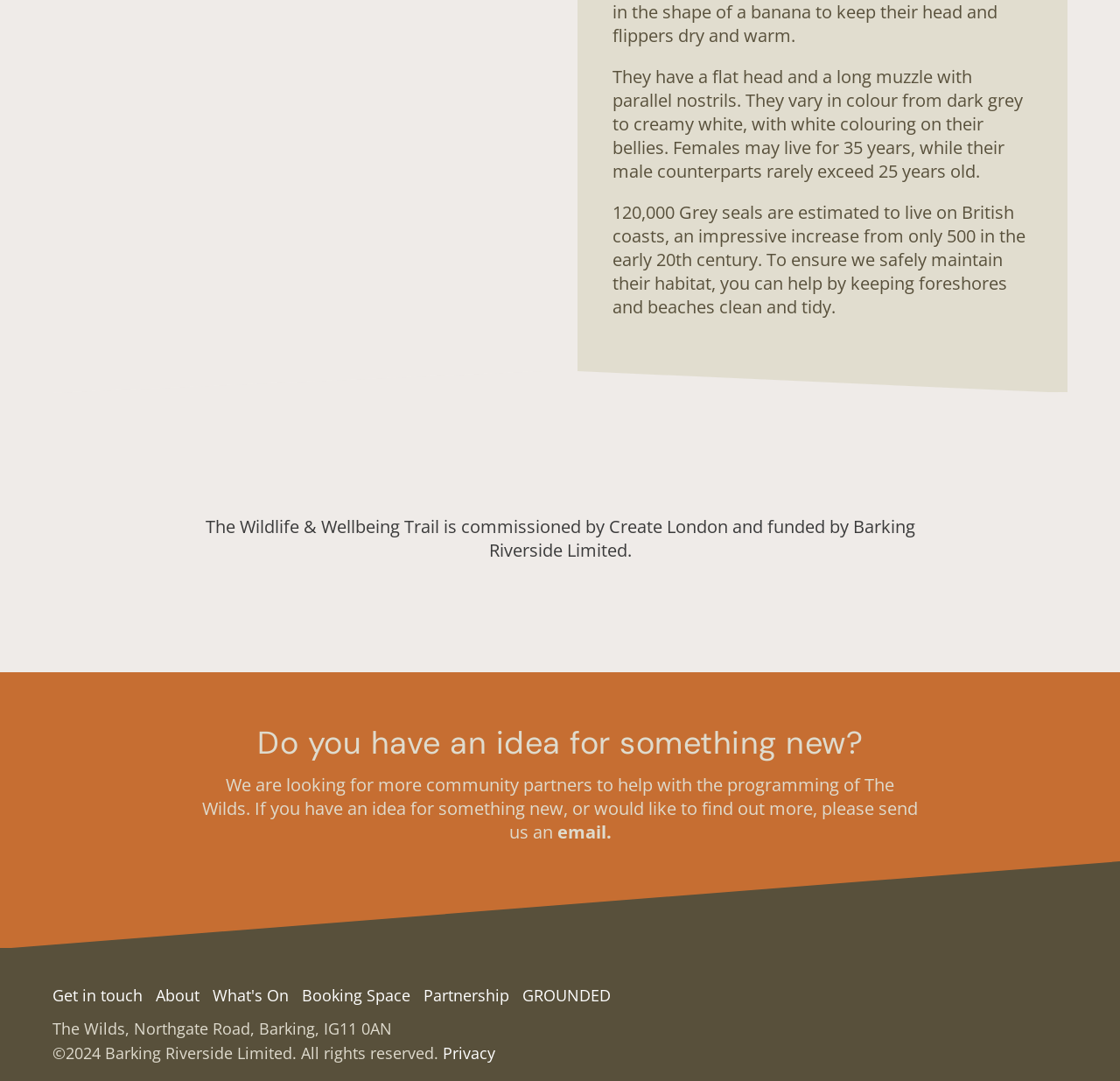Please answer the following question using a single word or phrase: 
How many years can female grey seals live?

35 years